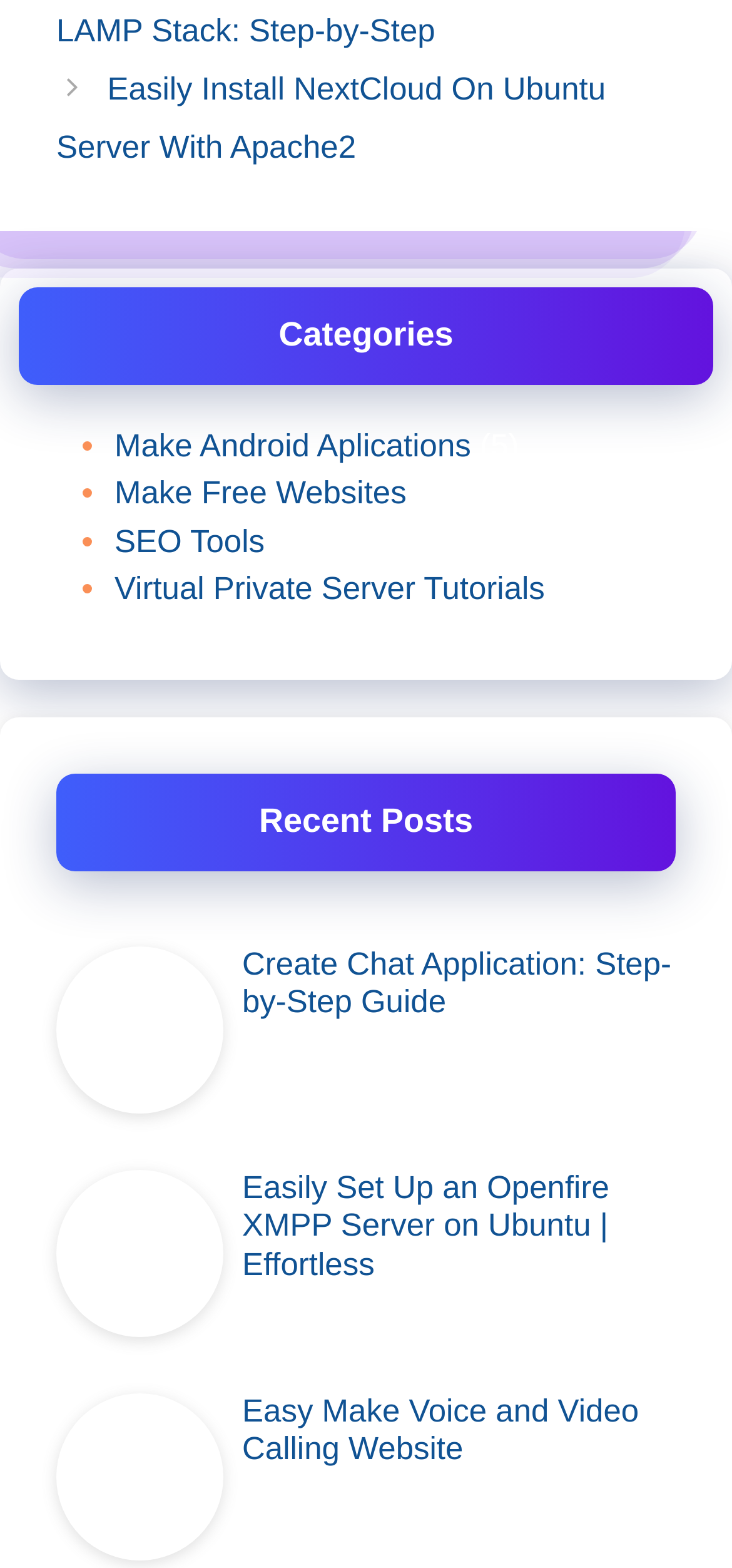Please identify the bounding box coordinates of the region to click in order to complete the given instruction: "Click on the link to create chat application". The coordinates should be four float numbers between 0 and 1, i.e., [left, top, right, bottom].

[0.331, 0.603, 0.923, 0.716]